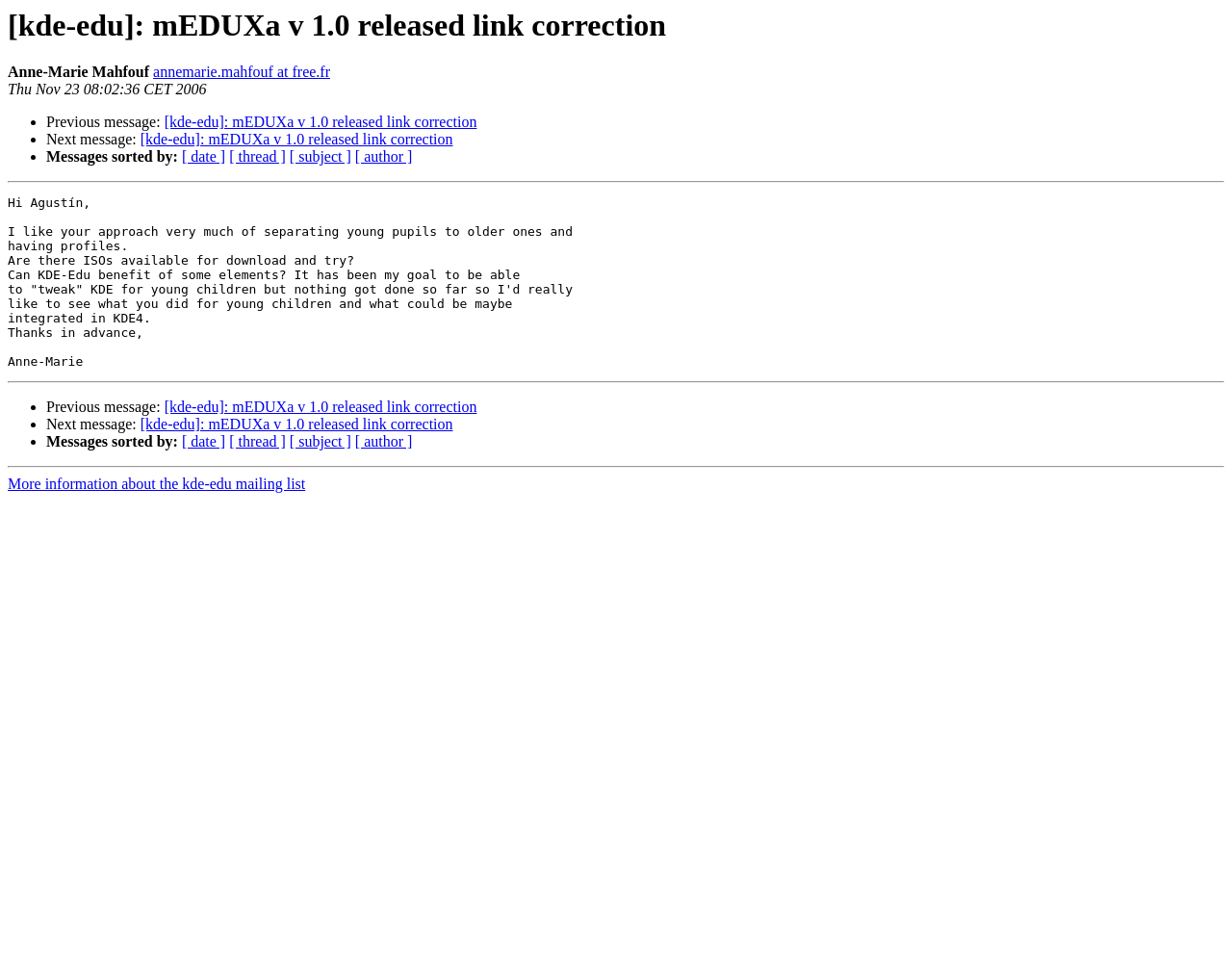Determine the bounding box coordinates for the clickable element required to fulfill the instruction: "View next message". Provide the coordinates as four float numbers between 0 and 1, i.e., [left, top, right, bottom].

[0.114, 0.134, 0.368, 0.151]